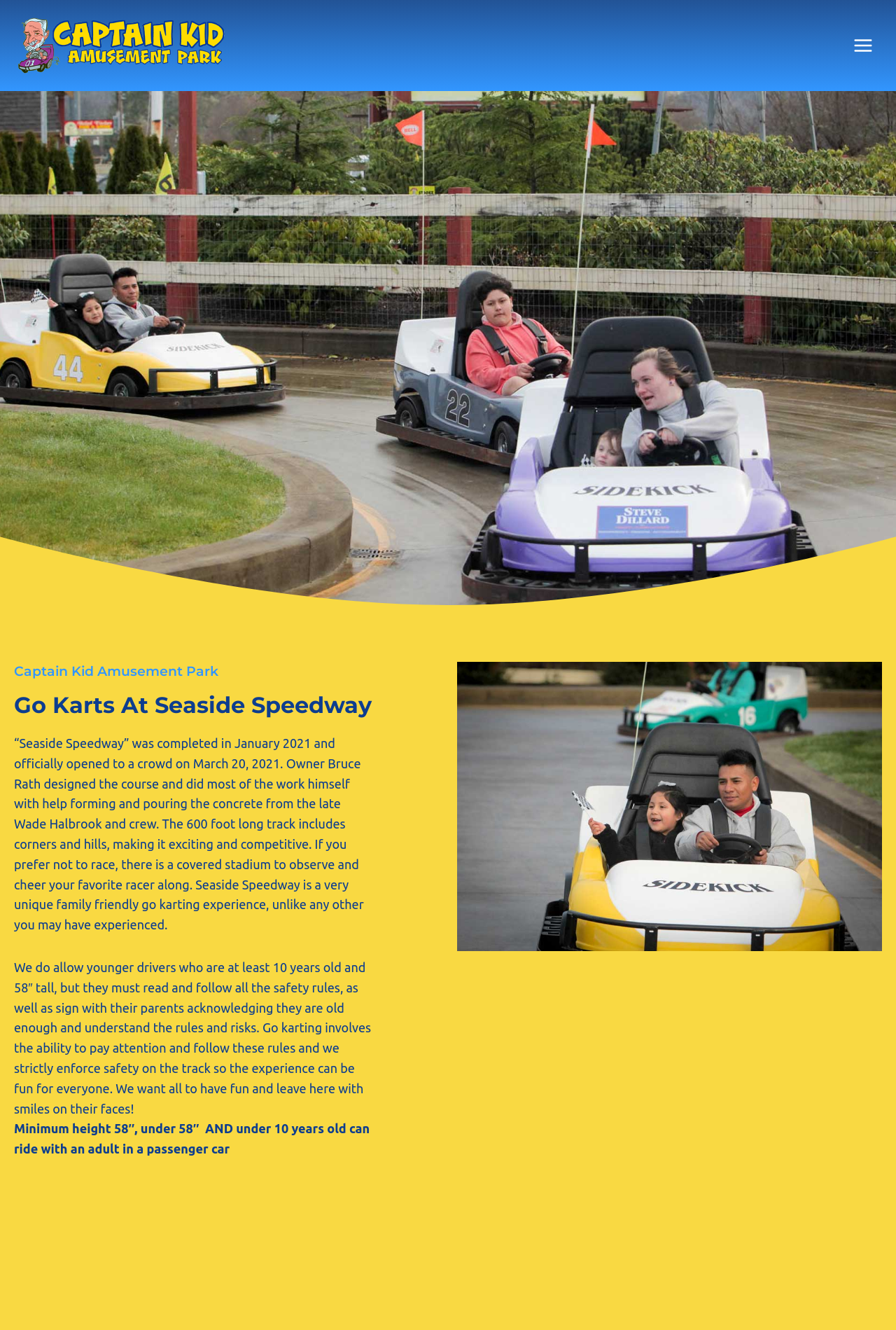Locate the bounding box of the UI element described by: "Toggle Menu" in the given webpage screenshot.

[0.945, 0.023, 0.981, 0.045]